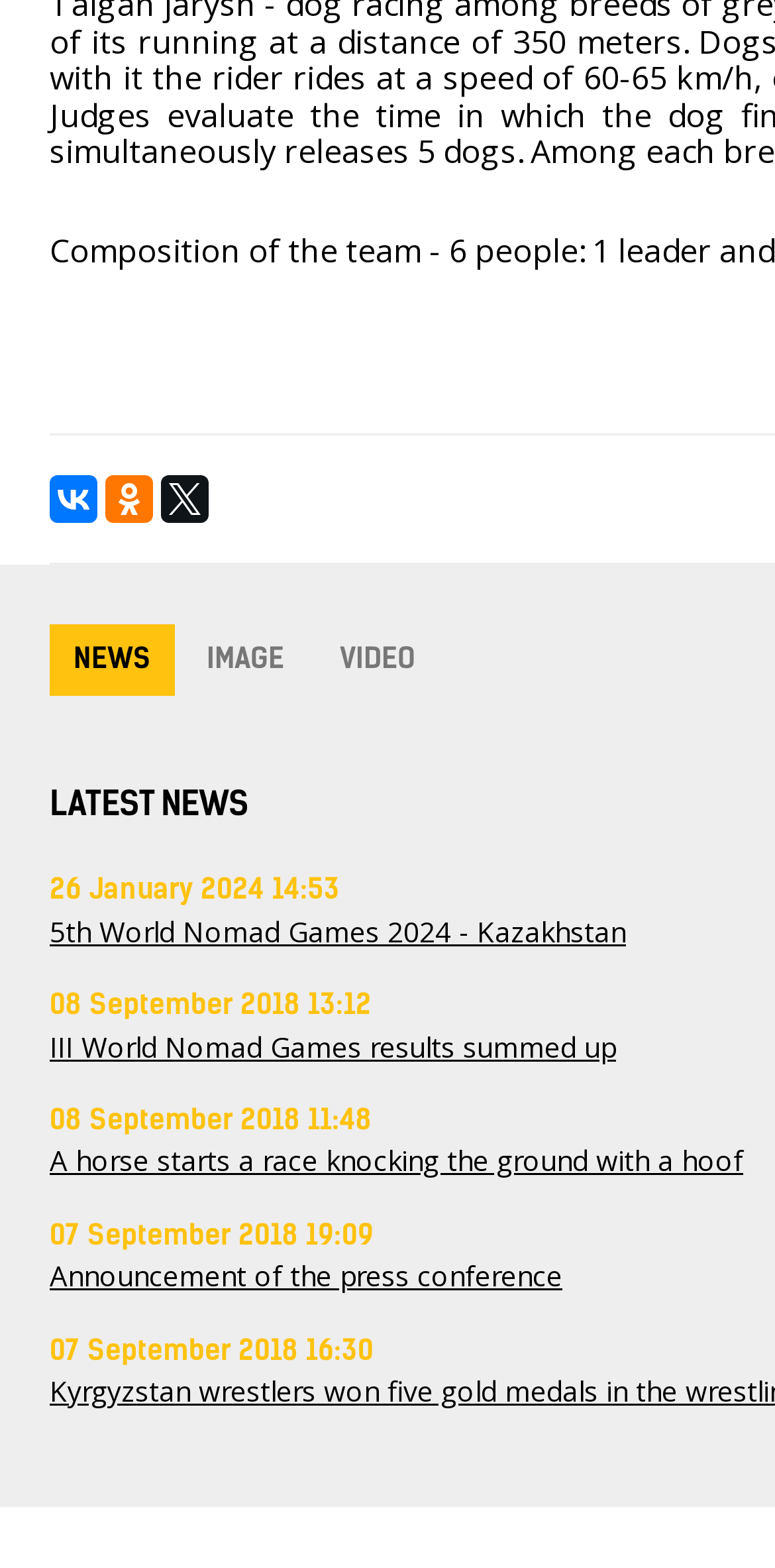Identify the bounding box coordinates of the clickable section necessary to follow the following instruction: "view 5th World Nomad Games 2024 - Kazakhstan". The coordinates should be presented as four float numbers from 0 to 1, i.e., [left, top, right, bottom].

[0.064, 0.584, 0.808, 0.605]